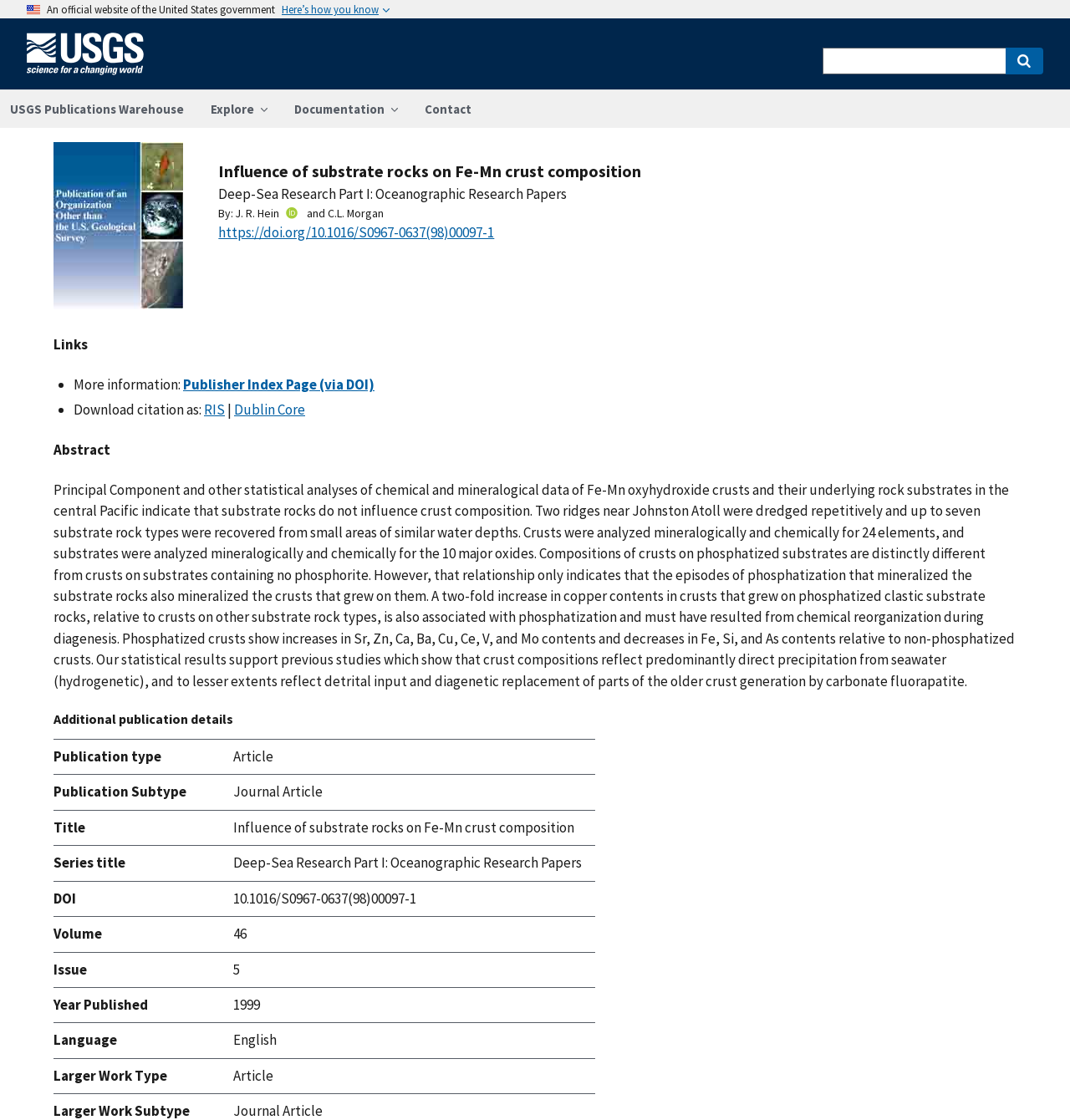Identify the bounding box coordinates for the element you need to click to achieve the following task: "Contact us". Provide the bounding box coordinates as four float numbers between 0 and 1, in the form [left, top, right, bottom].

[0.384, 0.081, 0.453, 0.114]